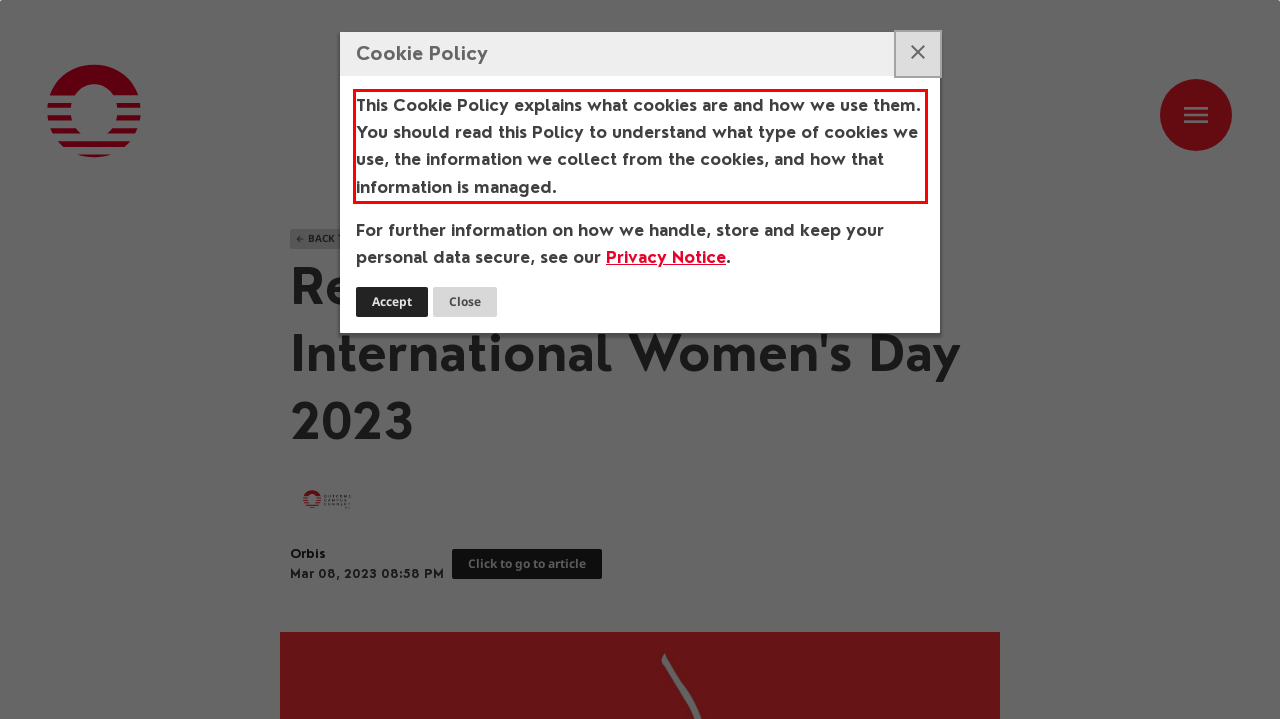Given a webpage screenshot, identify the text inside the red bounding box using OCR and extract it.

This Cookie Policy explains what cookies are and how we use them. You should read this Policy to understand what type of cookies we use, the information we collect from the cookies, and how that information is managed.